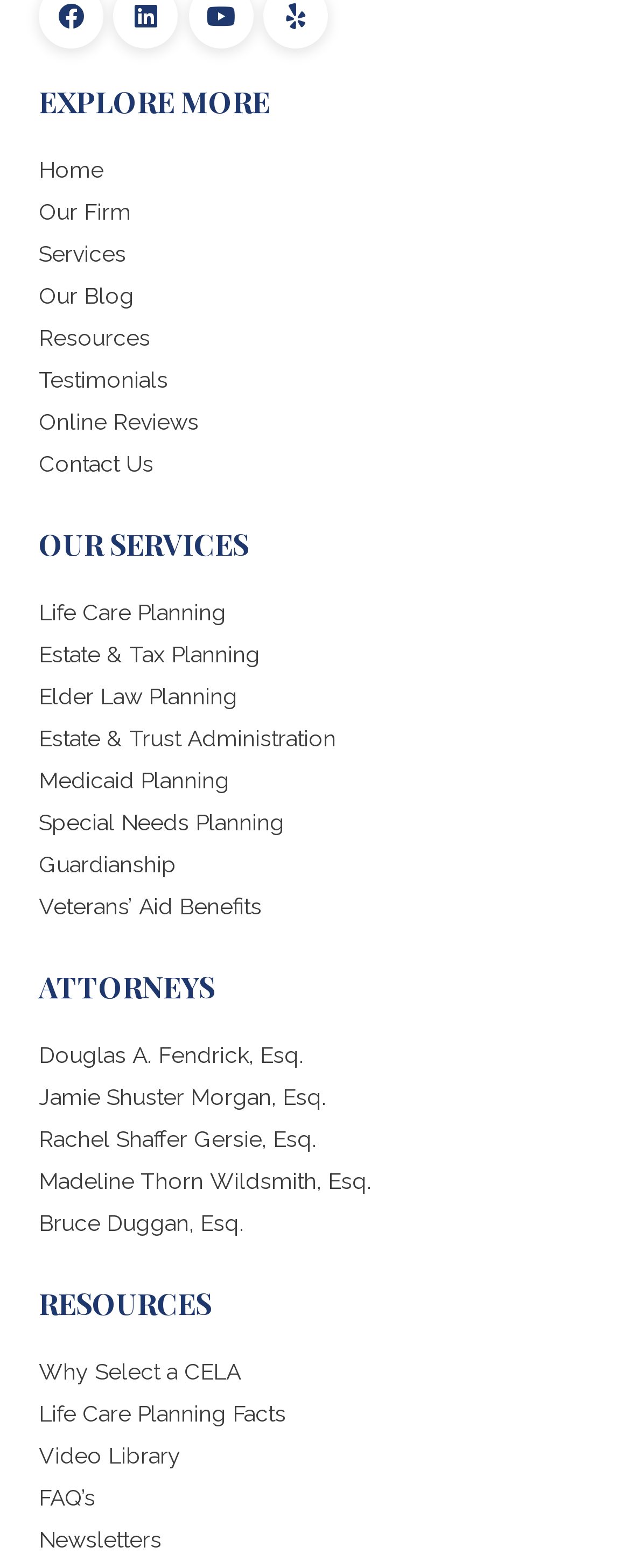Determine the bounding box coordinates for the area that needs to be clicked to fulfill this task: "Click on 'Home'". The coordinates must be given as four float numbers between 0 and 1, i.e., [left, top, right, bottom].

[0.062, 0.1, 0.164, 0.117]